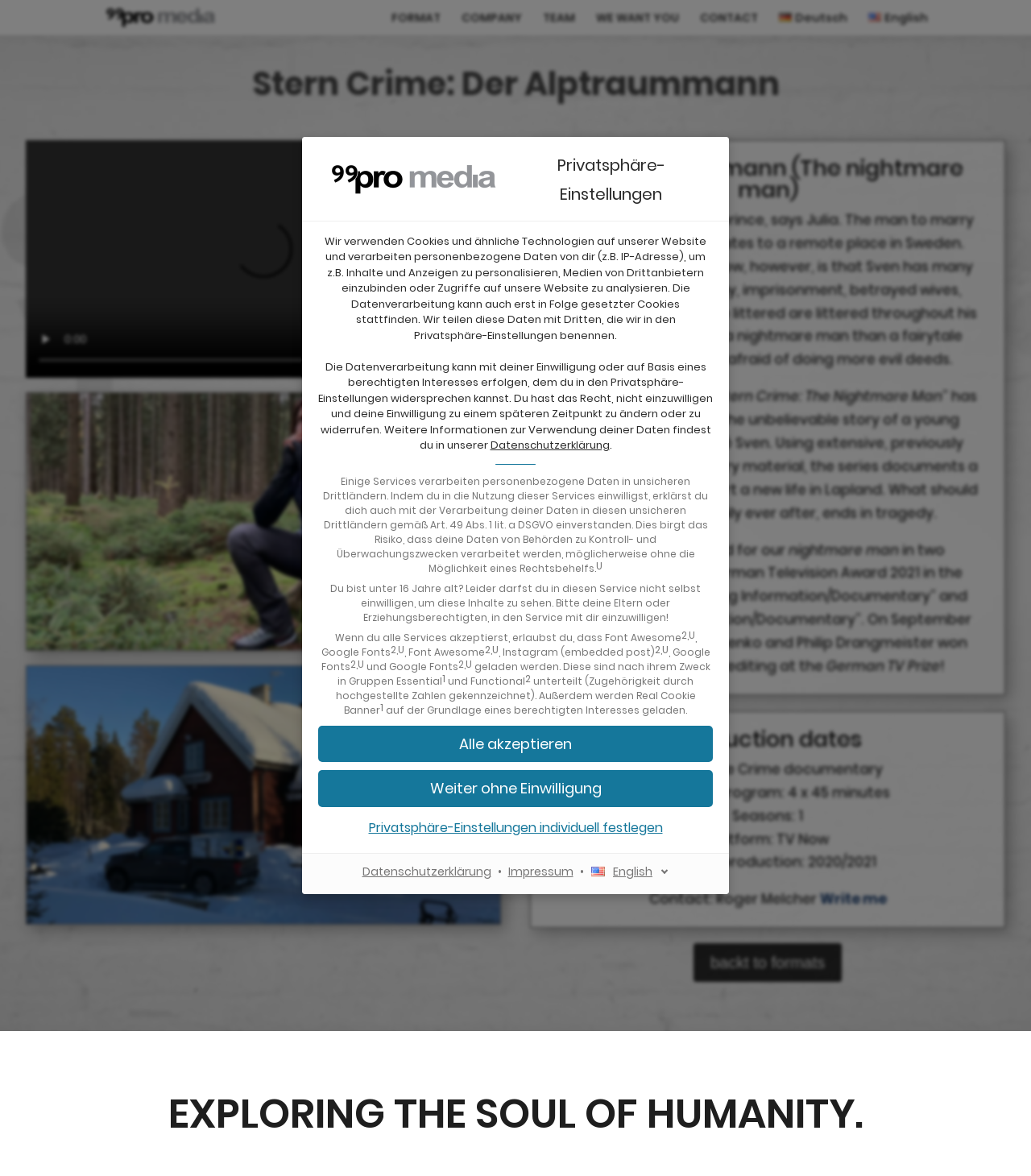Please identify the bounding box coordinates of the region to click in order to complete the task: "Read the data protection declaration". The coordinates must be four float numbers between 0 and 1, specified as [left, top, right, bottom].

[0.475, 0.372, 0.591, 0.385]